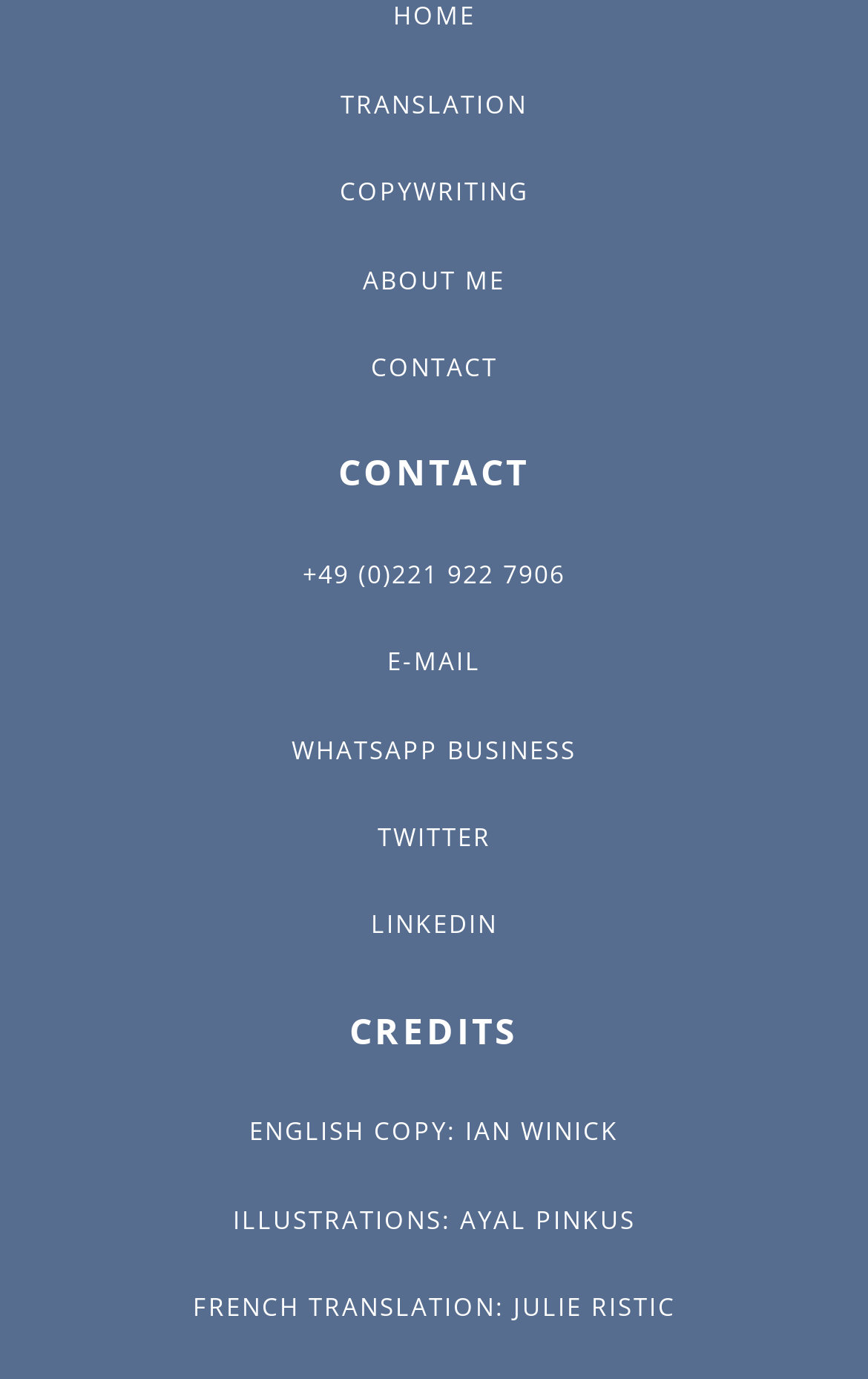Using the information in the image, could you please answer the following question in detail:
How many credits are listed at the bottom of the webpage?

I counted the credits listed at the bottom of the webpage, which are 'CREDITS', 'ENGLISH COPY: IAN WINICK', 'ILLUSTRATIONS: AYAL PINKUS', and 'FRENCH TRANSLATION: JULIE RISTIC', and found that there are 3 credits listed.